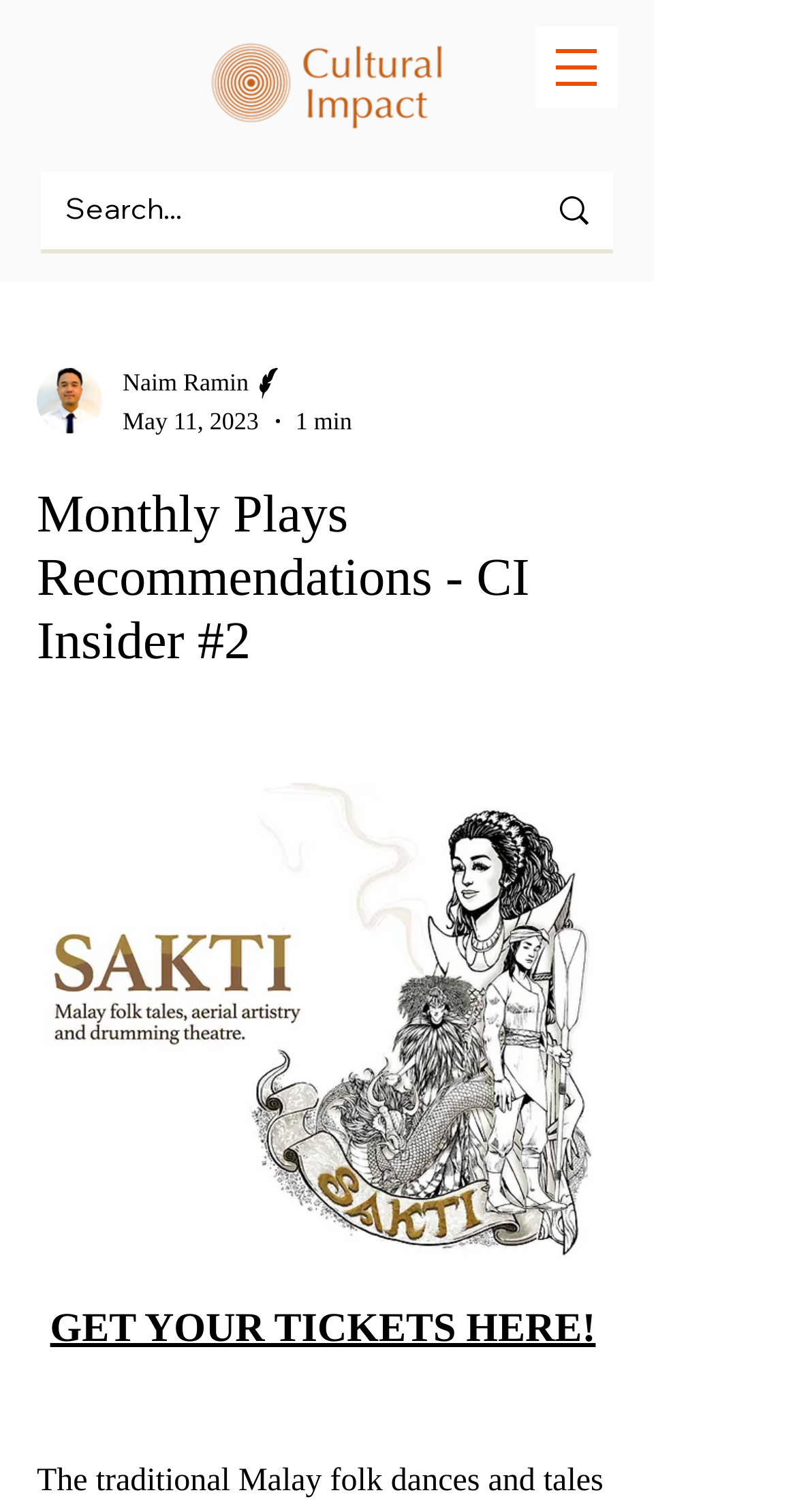Give a short answer using one word or phrase for the question:
What is the logo on the top left?

Cultural-Impact-Logo